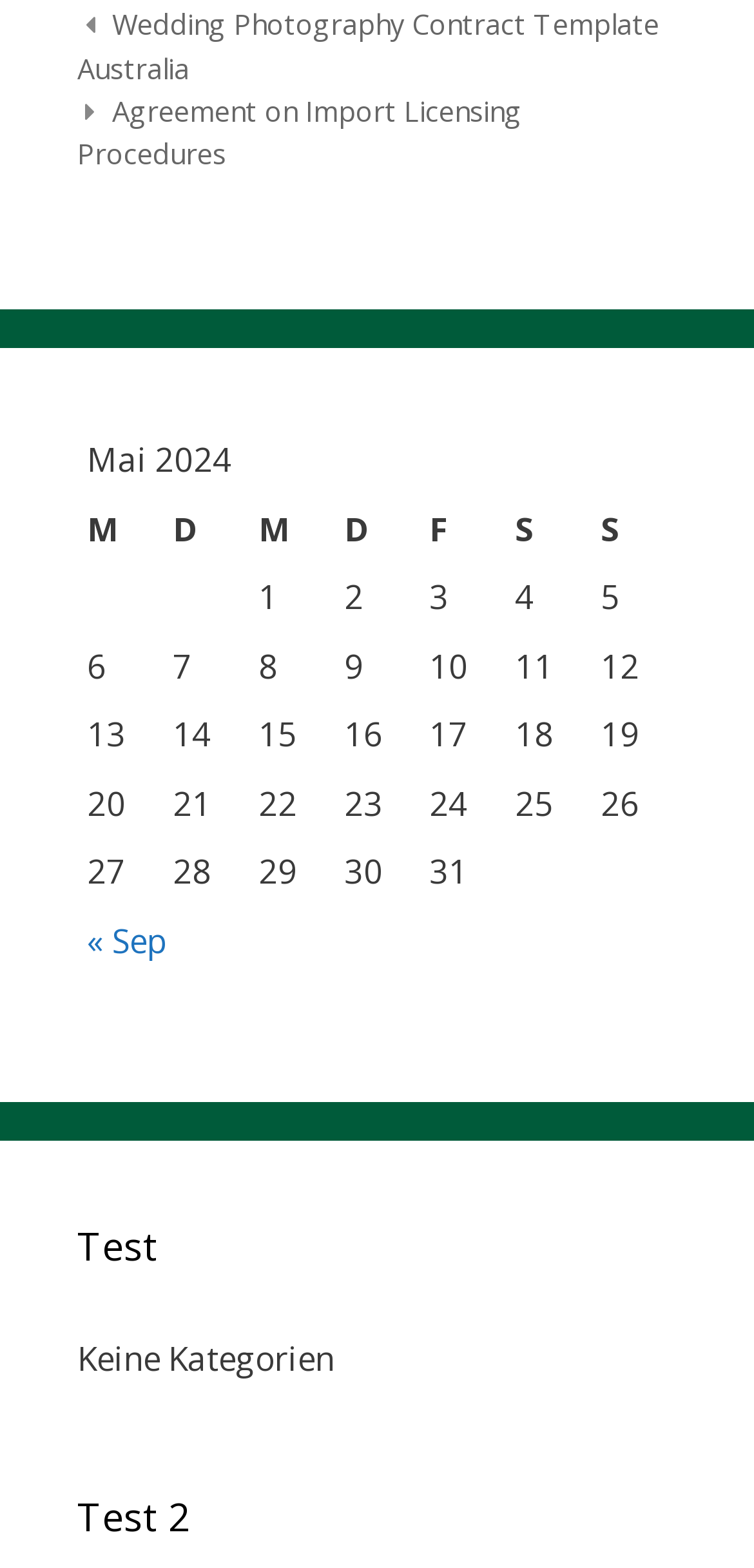Using the elements shown in the image, answer the question comprehensively: How many rows are there in the table?

The table has 7 rows, each with a set of grid cells. The rows are identified by their bounding box coordinates, which are distinct for each row.